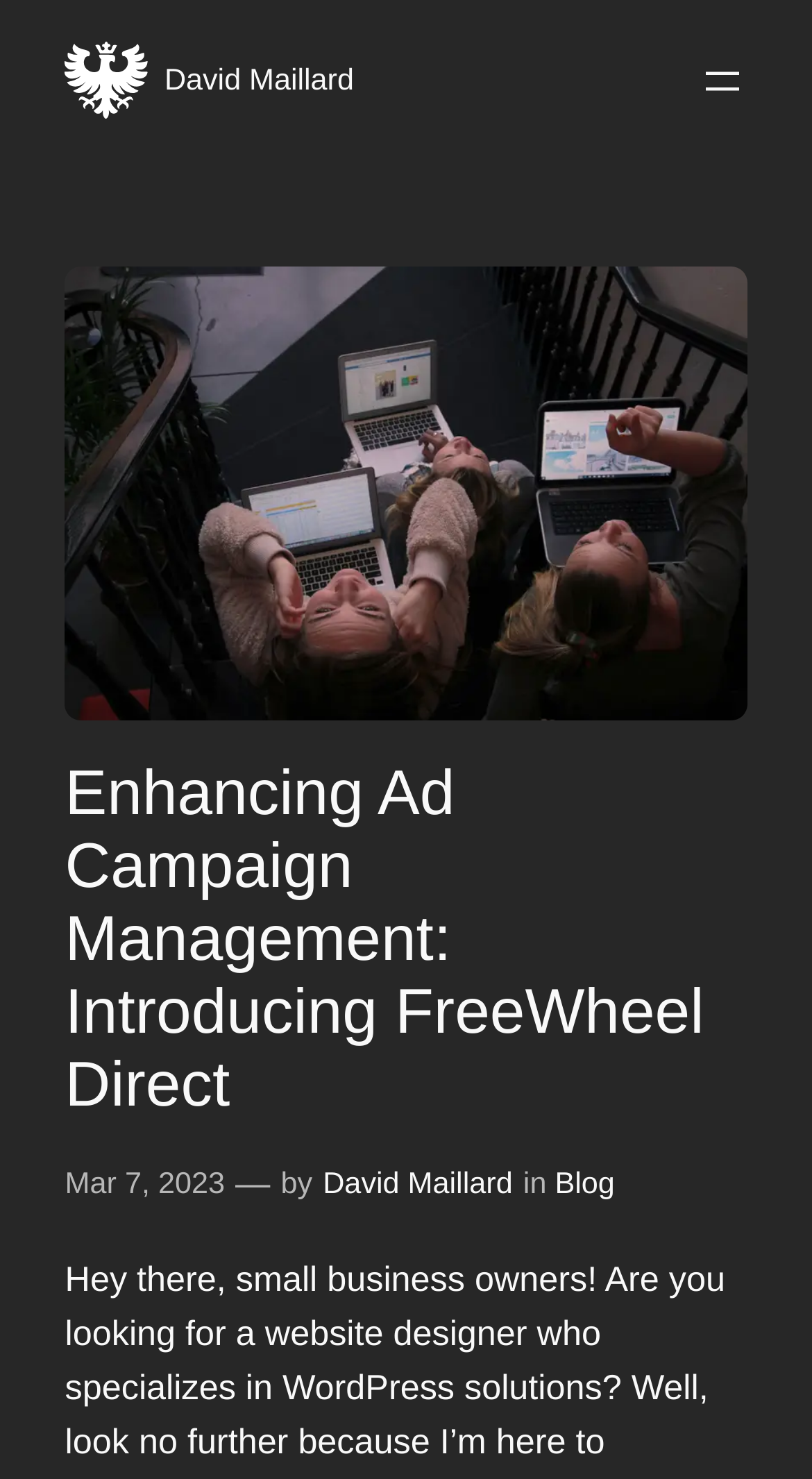What is the date of this blog post?
Please respond to the question with a detailed and thorough explanation.

I found the date by looking at the time element which contains the link 'Mar 7, 2023'. This indicates that the blog post was published on March 7, 2023.